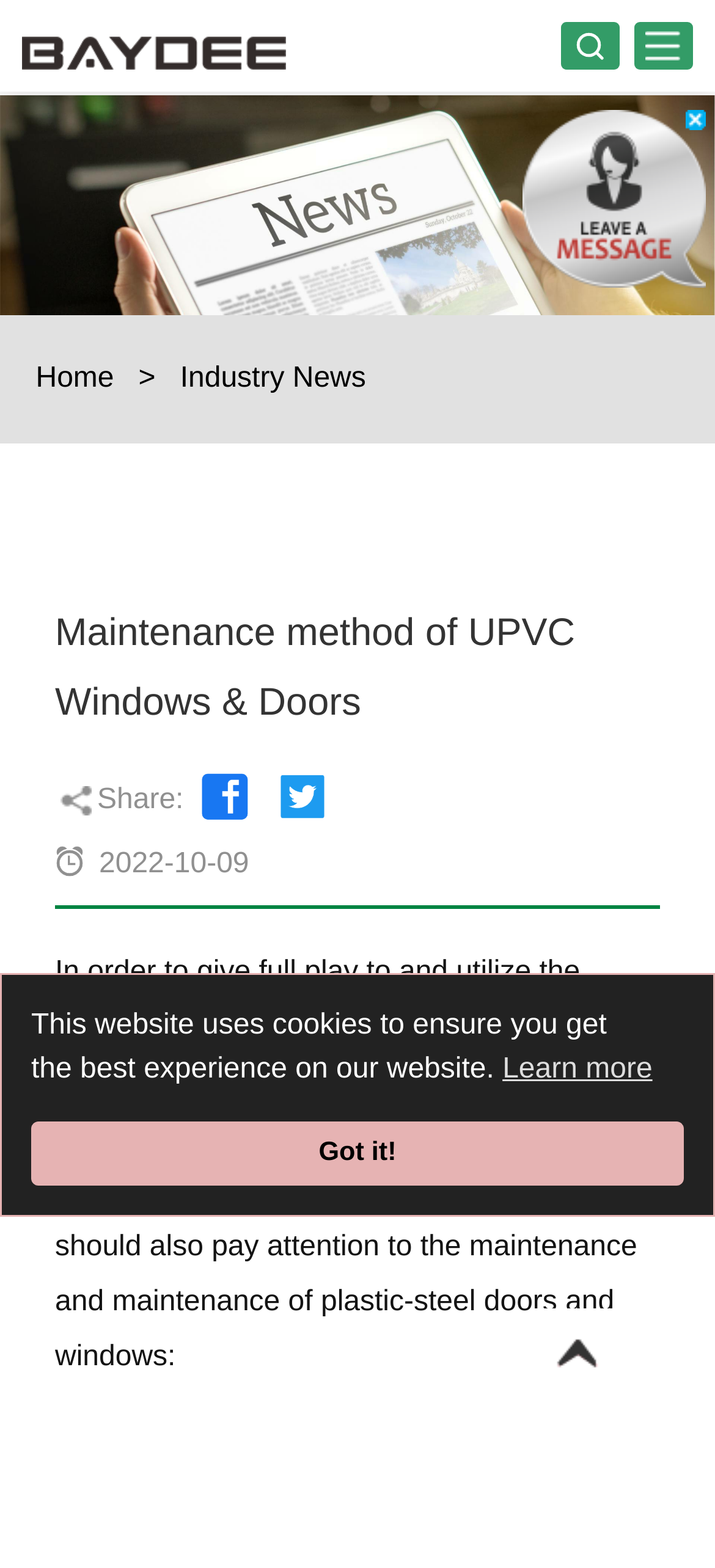Describe all the key features and sections of the webpage thoroughly.

The webpage is about the maintenance method of UPVC windows and doors. At the top, there is a notification bar with a message about the website using cookies, accompanied by a "Learn more" link and a "Got it!" button. Below this bar, the website's title "BAYDEE UPVC Profiles - UPVC Profile Manufacturer from Henan Beidi Plastic Industry Co., Ltd." is displayed prominently, with a link to the same title and an associated image.

On the top-left side, there is a navigation menu with links to "Home" and "Industry News". The main content of the webpage starts with a heading "Maintenance method of UPVC Windows & Doors", followed by a sharing section with links to share the content on various platforms. Below this, there is a date "2022-10-09" and a brief introduction to the importance of maintaining UPVC doors and windows.

The main article is a block of text that explains the maintenance method, taking up most of the webpage's content area. On the right side, there is a large image that appears to be related to UPVC doors and windows. Overall, the webpage has a simple layout with a focus on presenting information about UPVC doors and windows maintenance.